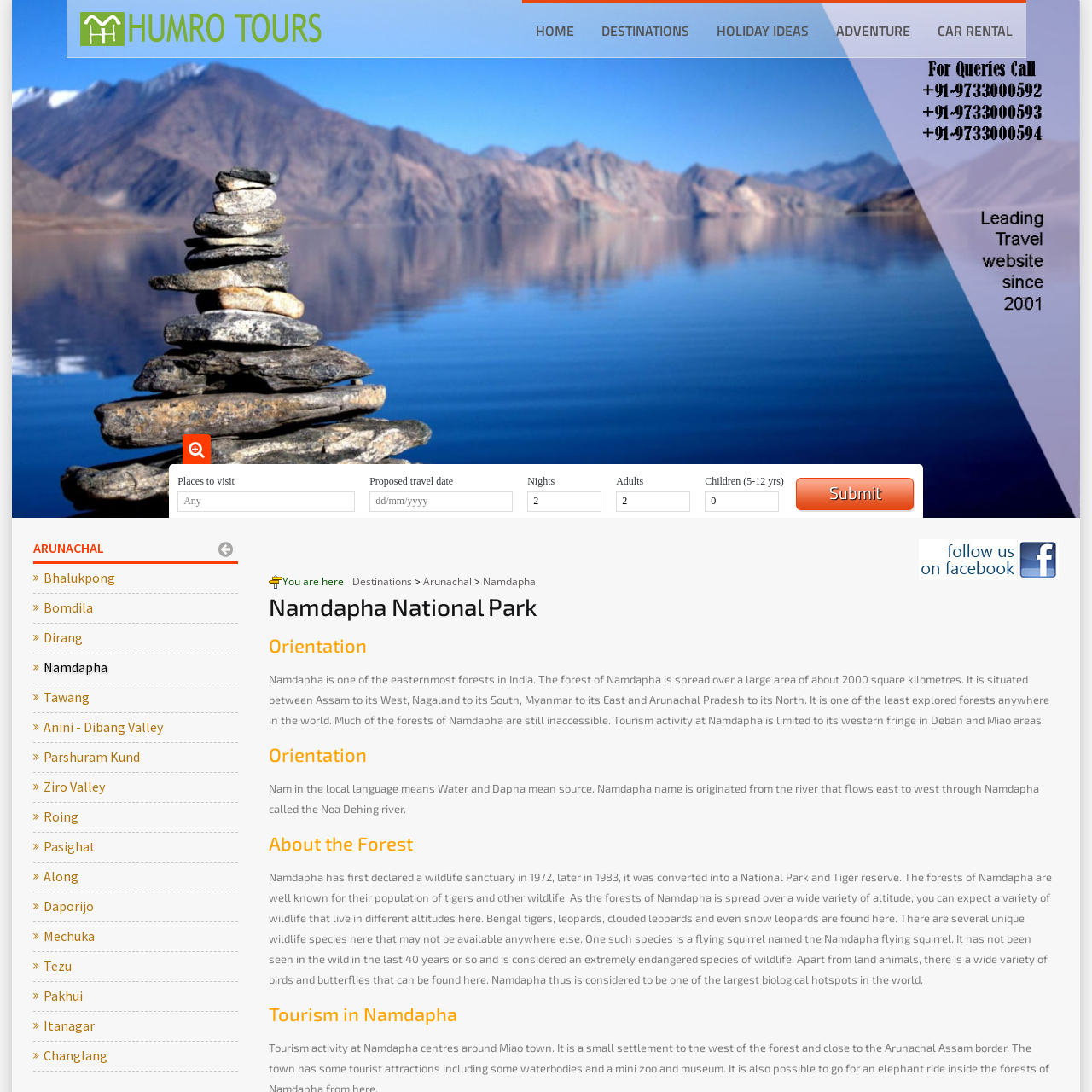What is unique about the Namdapha flying squirrel?
Focus on the image highlighted by the red bounding box and deliver a thorough explanation based on what you see.

The caption highlights the Namdapha flying squirrel as one of the unique wildlife species found in the park, and specifically mentions that it is extremely rare, implying its scarcity and significance.